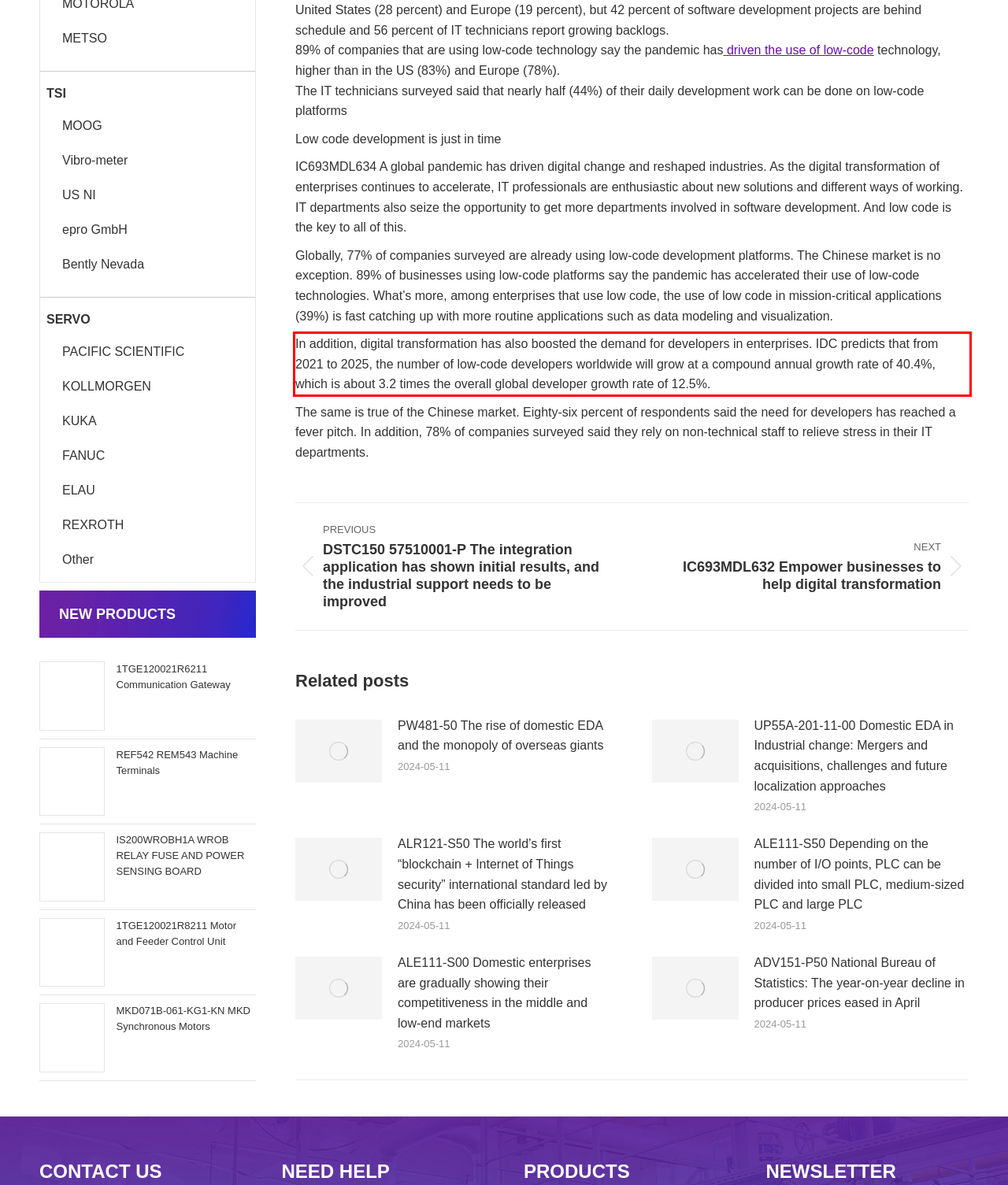From the screenshot of the webpage, locate the red bounding box and extract the text contained within that area.

In addition, digital transformation has also boosted the demand for developers in enterprises. IDC predicts that from 2021 to 2025, the number of low-code developers worldwide will grow at a compound annual growth rate of 40.4%, which is about 3.2 times the overall global developer growth rate of 12.5%.